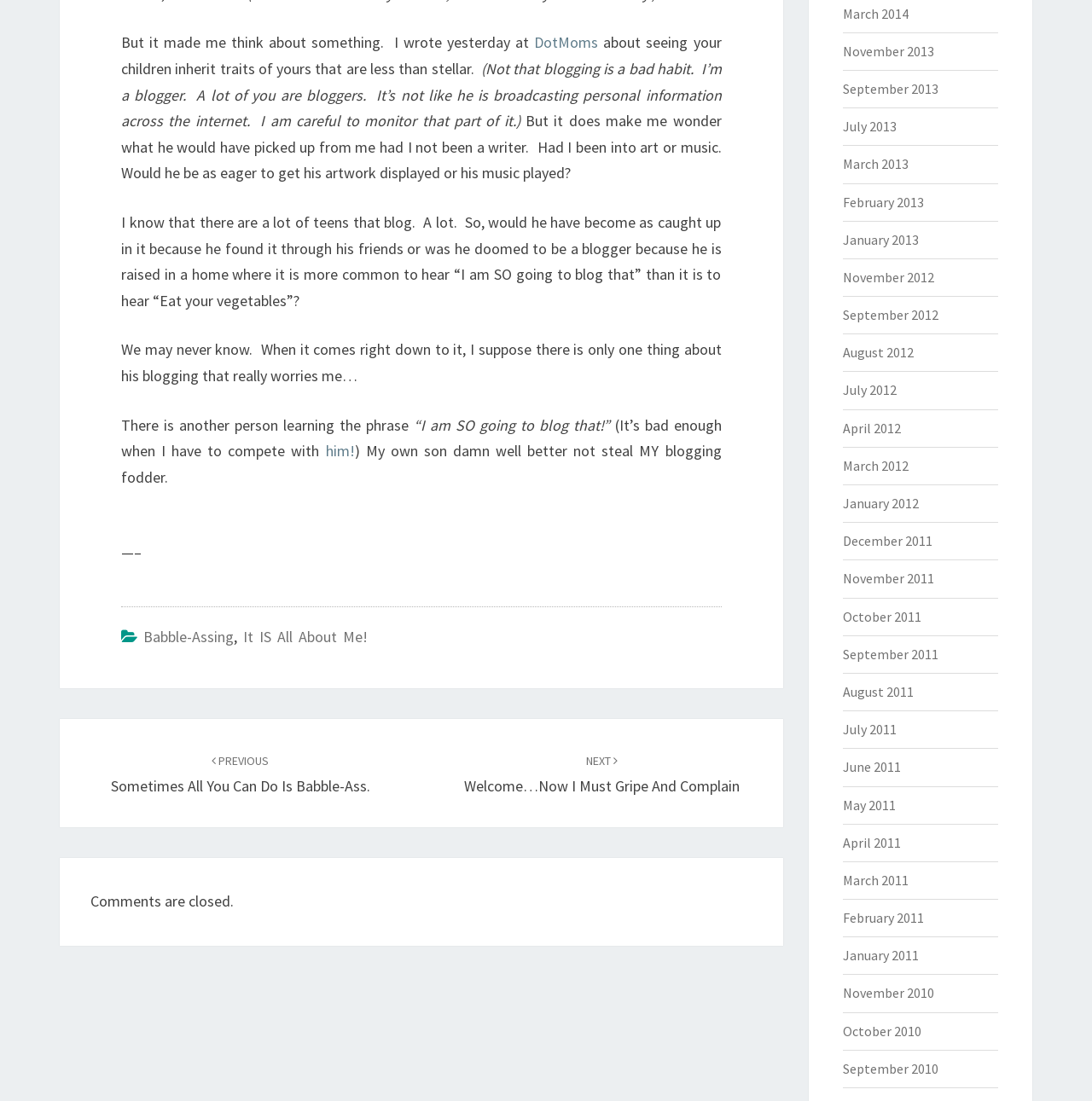Determine the bounding box coordinates of the clickable element to complete this instruction: "Click on the 'DotMoms' link". Provide the coordinates in the format of four float numbers between 0 and 1, [left, top, right, bottom].

[0.489, 0.03, 0.548, 0.048]